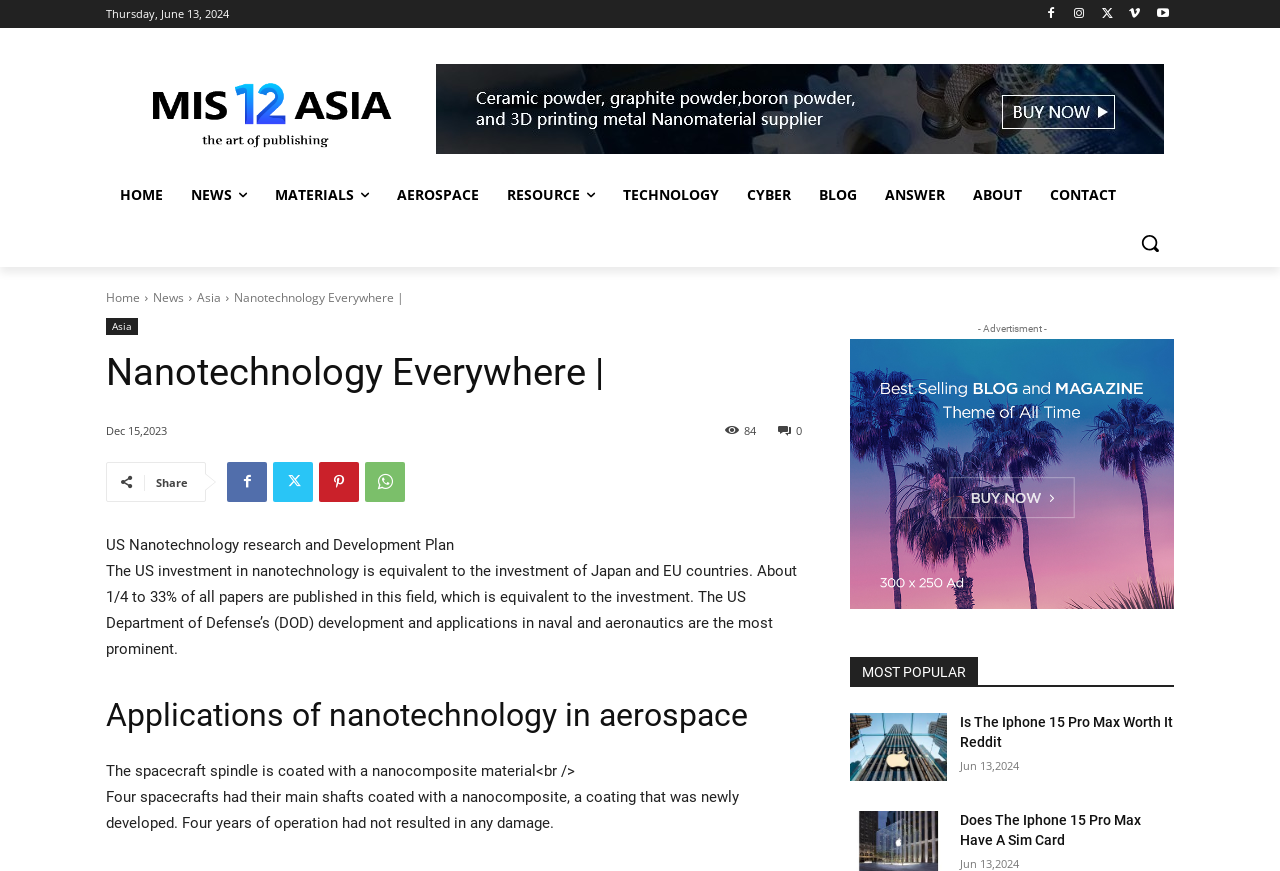Identify the main heading from the webpage and provide its text content.

Nanotechnology Everywhere |